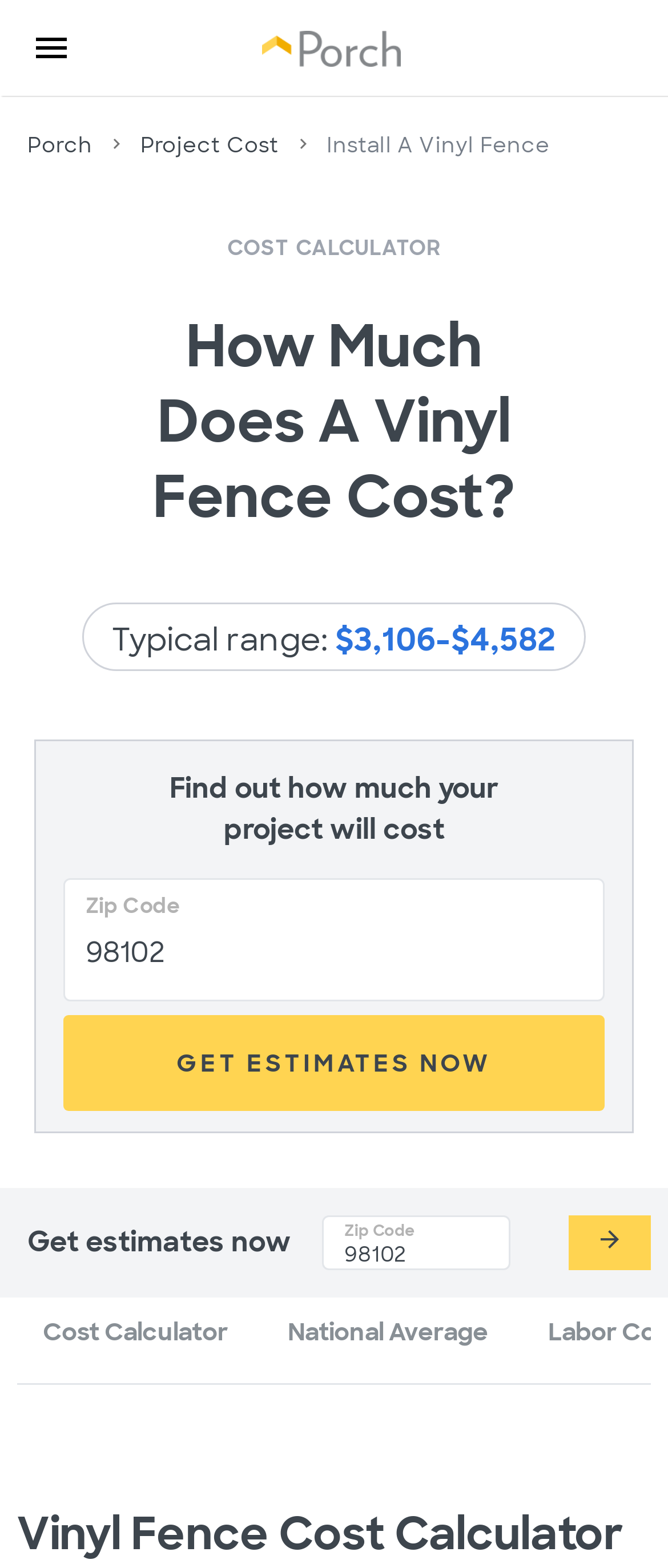Please identify the bounding box coordinates of the element's region that needs to be clicked to fulfill the following instruction: "Enter Zip Code". The bounding box coordinates should consist of four float numbers between 0 and 1, i.e., [left, top, right, bottom].

[0.128, 0.591, 0.903, 0.626]